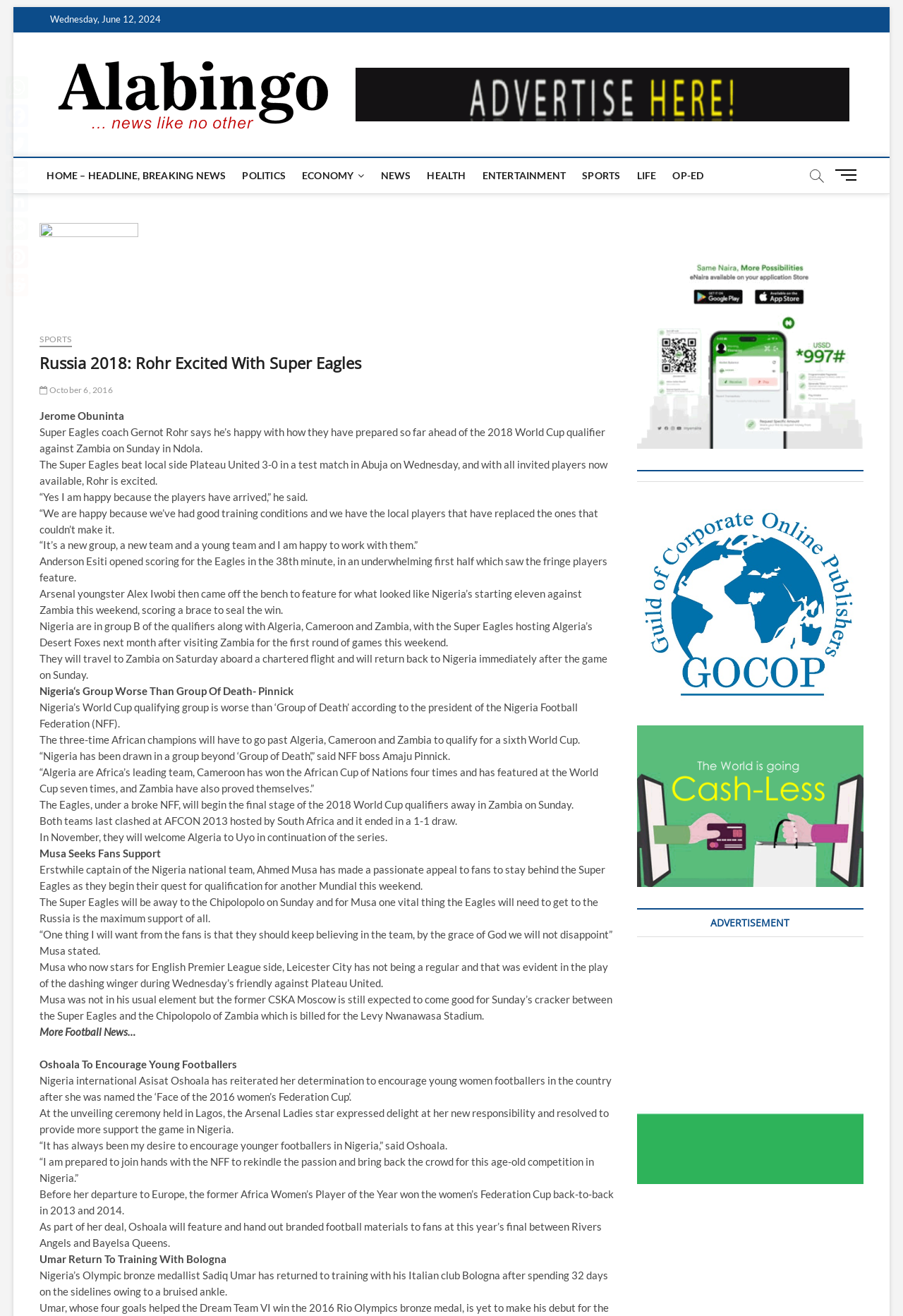Who is the coach of the Super Eagles? Refer to the image and provide a one-word or short phrase answer.

Gernot Rohr